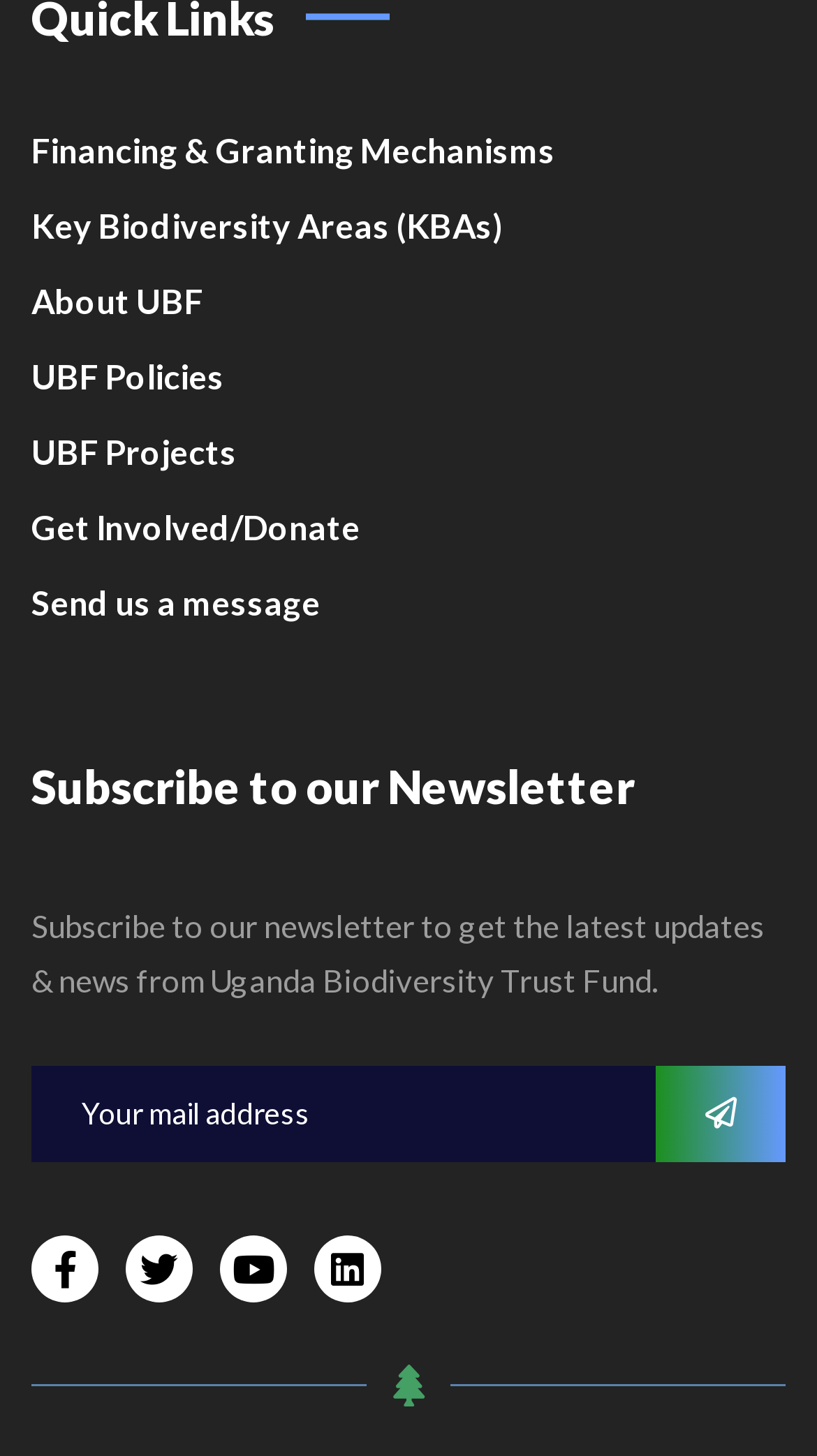Please locate the bounding box coordinates of the element's region that needs to be clicked to follow the instruction: "Get involved or donate". The bounding box coordinates should be provided as four float numbers between 0 and 1, i.e., [left, top, right, bottom].

[0.038, 0.347, 0.441, 0.375]